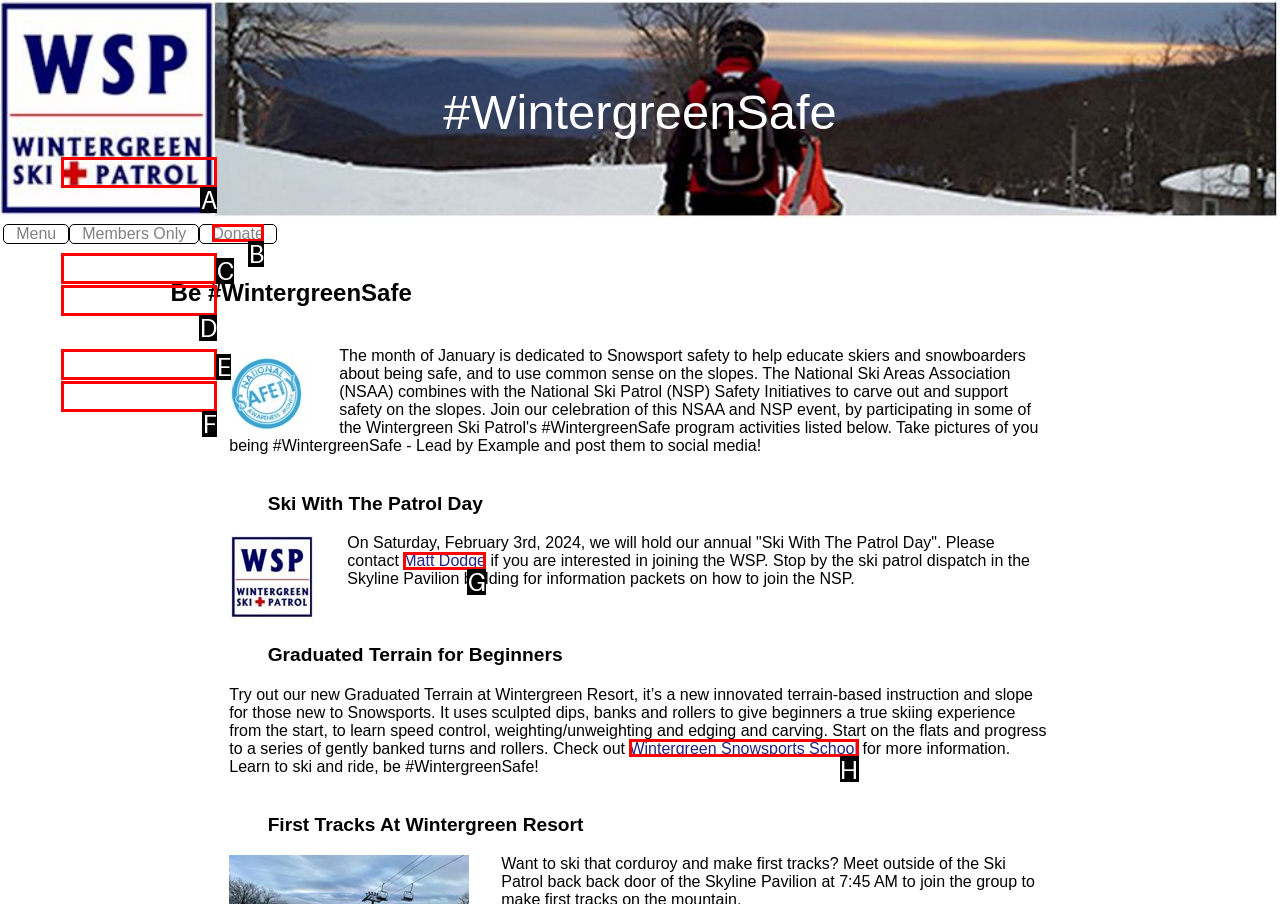Pick the right letter to click to achieve the task: Click the 'Donate' link
Answer with the letter of the correct option directly.

B